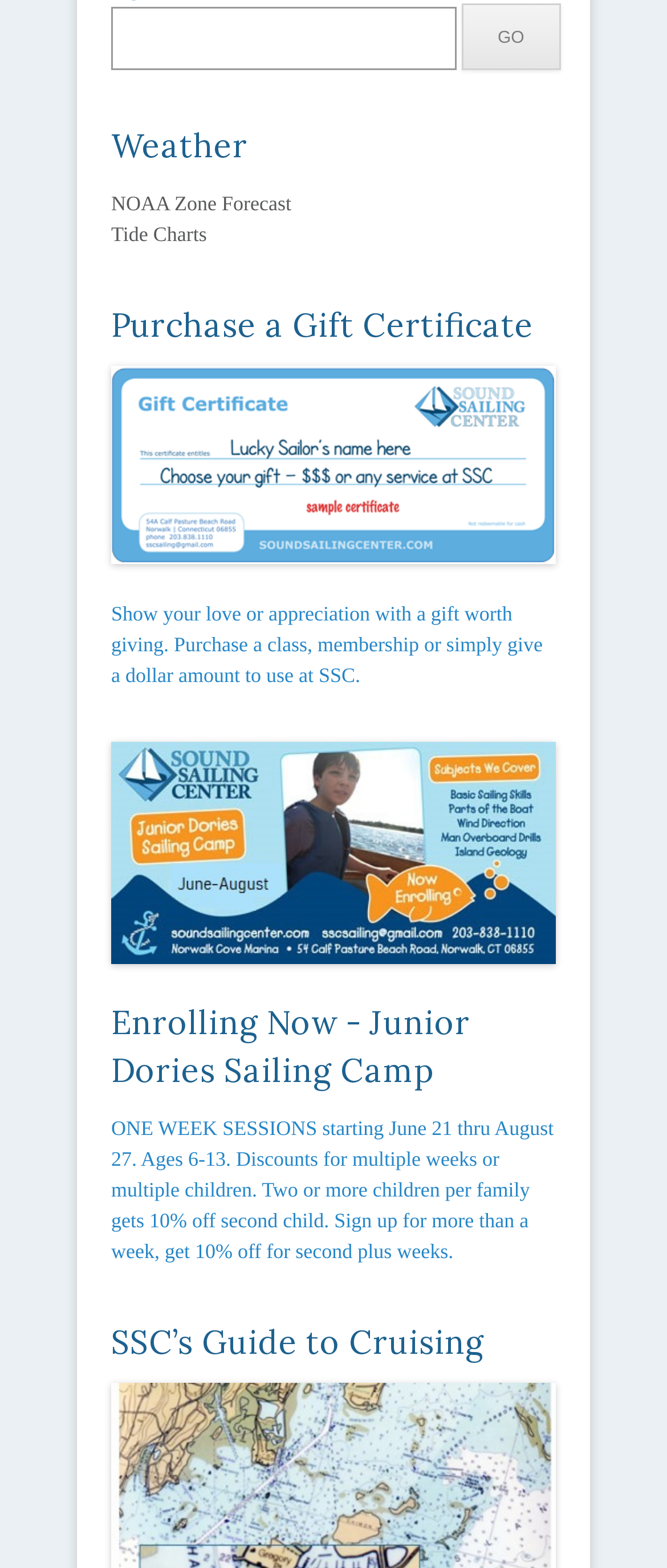What is the topic of the guide?
Can you provide a detailed and comprehensive answer to the question?

The heading element 'SSC’s Guide to Cruising' suggests that the guide is related to cruising, which is likely a sailing or boating topic given the context of the website.